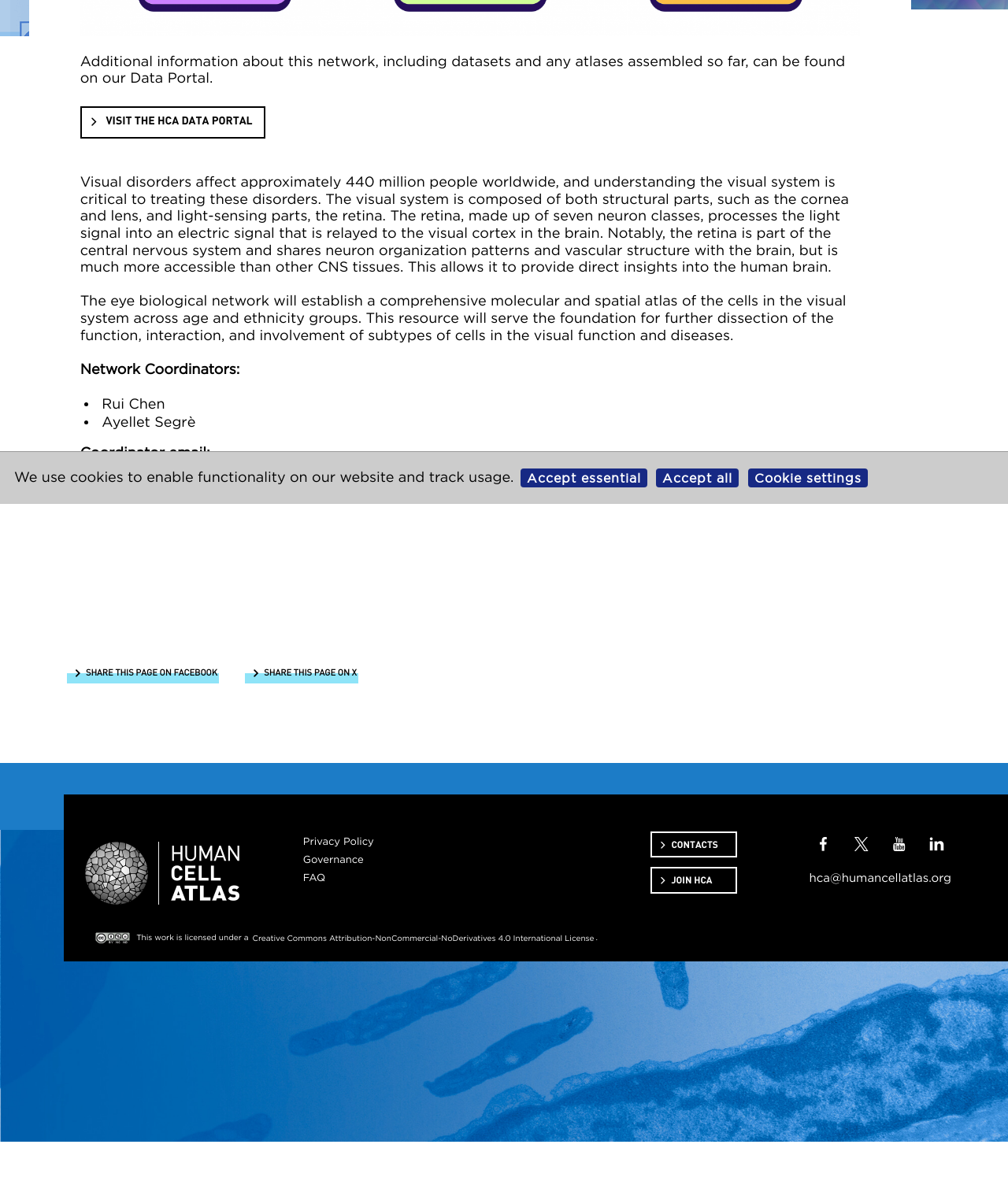Based on the provided description, "Share this page on Facebook", find the bounding box of the corresponding UI element in the screenshot.

[0.066, 0.56, 0.217, 0.577]